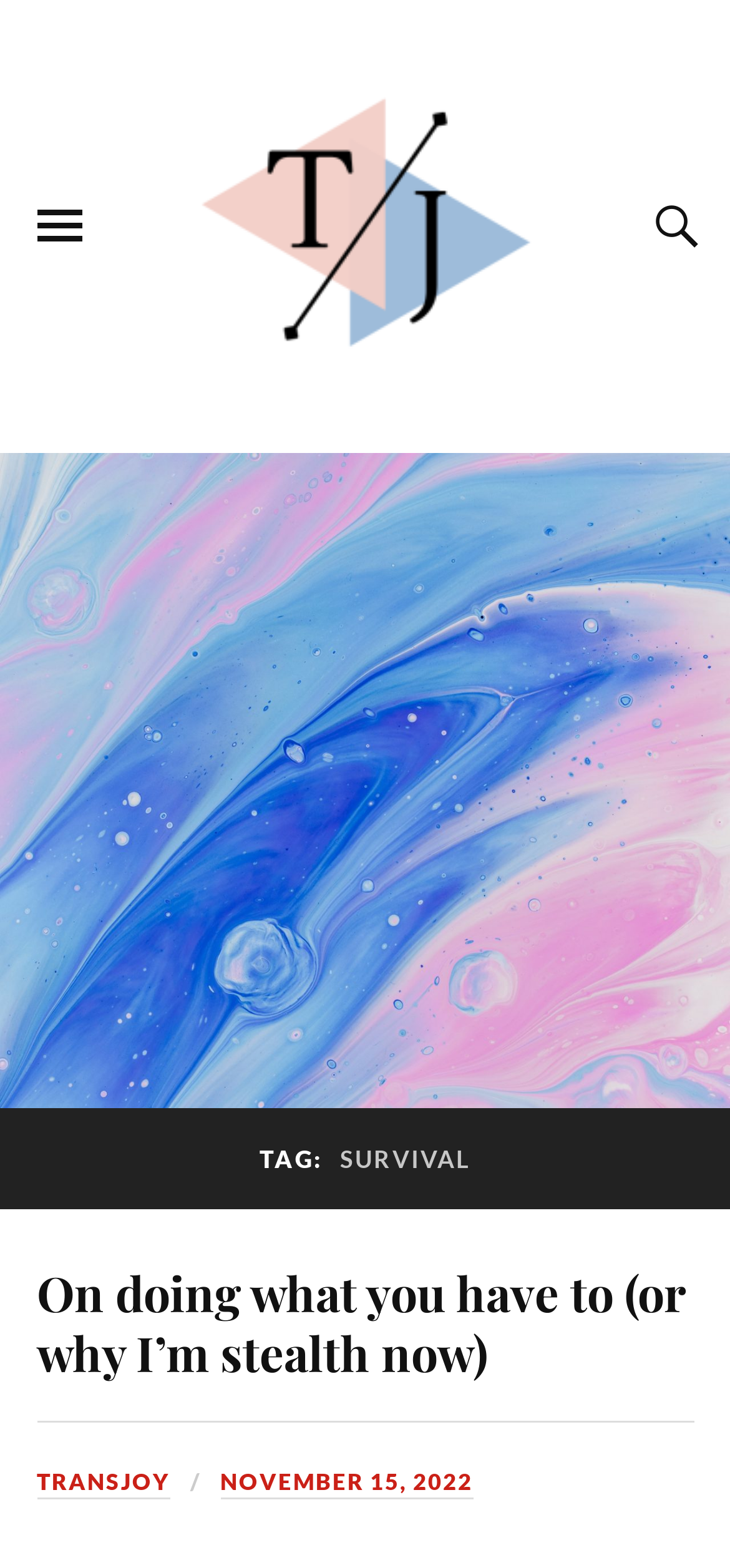Using the webpage screenshot, find the UI element described by TransJoy. Provide the bounding box coordinates in the format (top-left x, top-left y, bottom-right x, bottom-right y), ensuring all values are floating point numbers between 0 and 1.

[0.219, 0.012, 0.781, 0.273]